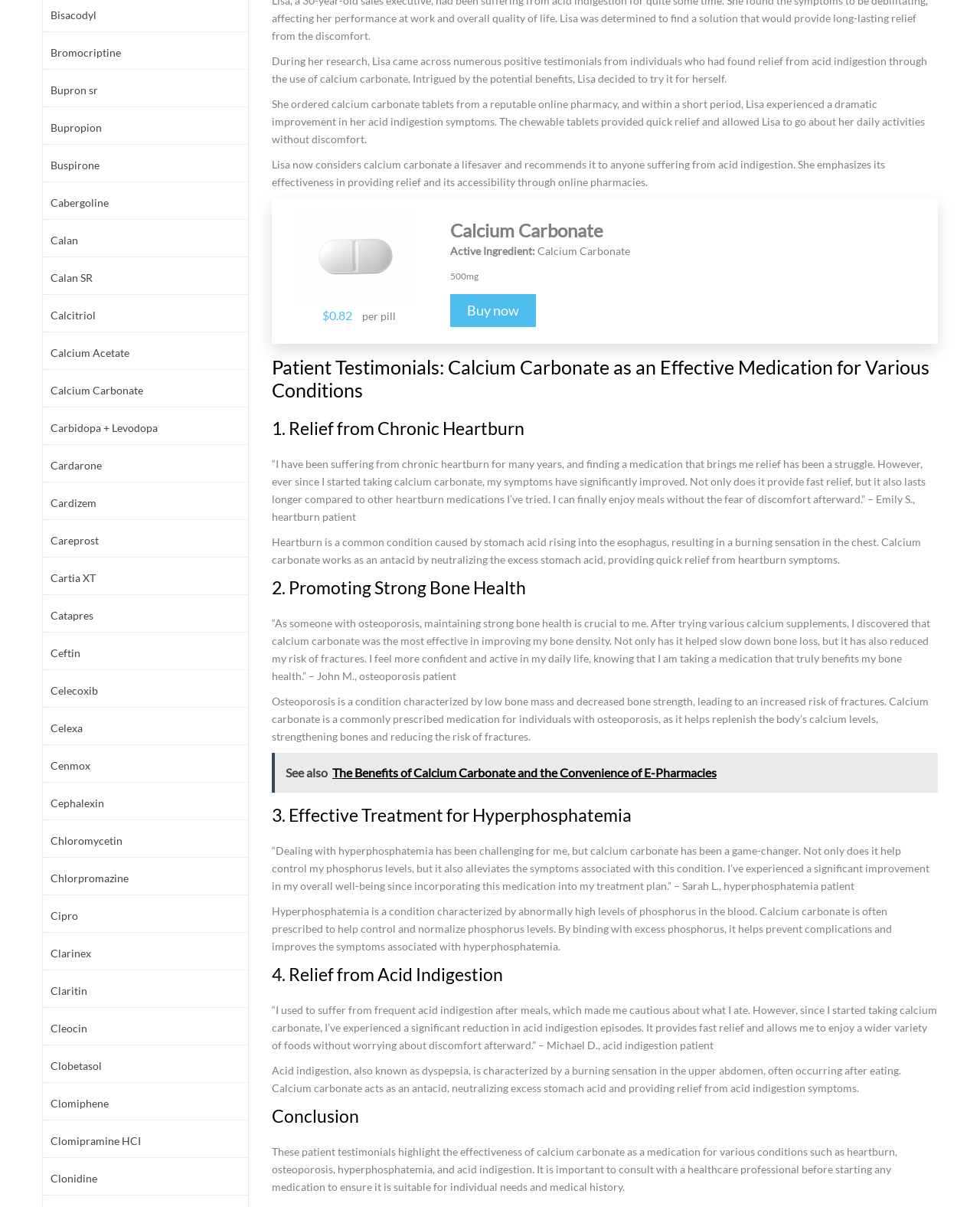What is the purpose of calcium carbonate in treating hyperphosphatemia?
Can you give a detailed and elaborate answer to the question?

I found the answer by reading the text element with the content 'Hyperphosphatemia is a condition characterized by abnormally high levels of phosphorus in the blood. Calcium carbonate is often prescribed to help control and normalize phosphorus levels. By binding with excess phosphorus, it helps prevent complications and improves the symptoms associated with hyperphosphatemia.'